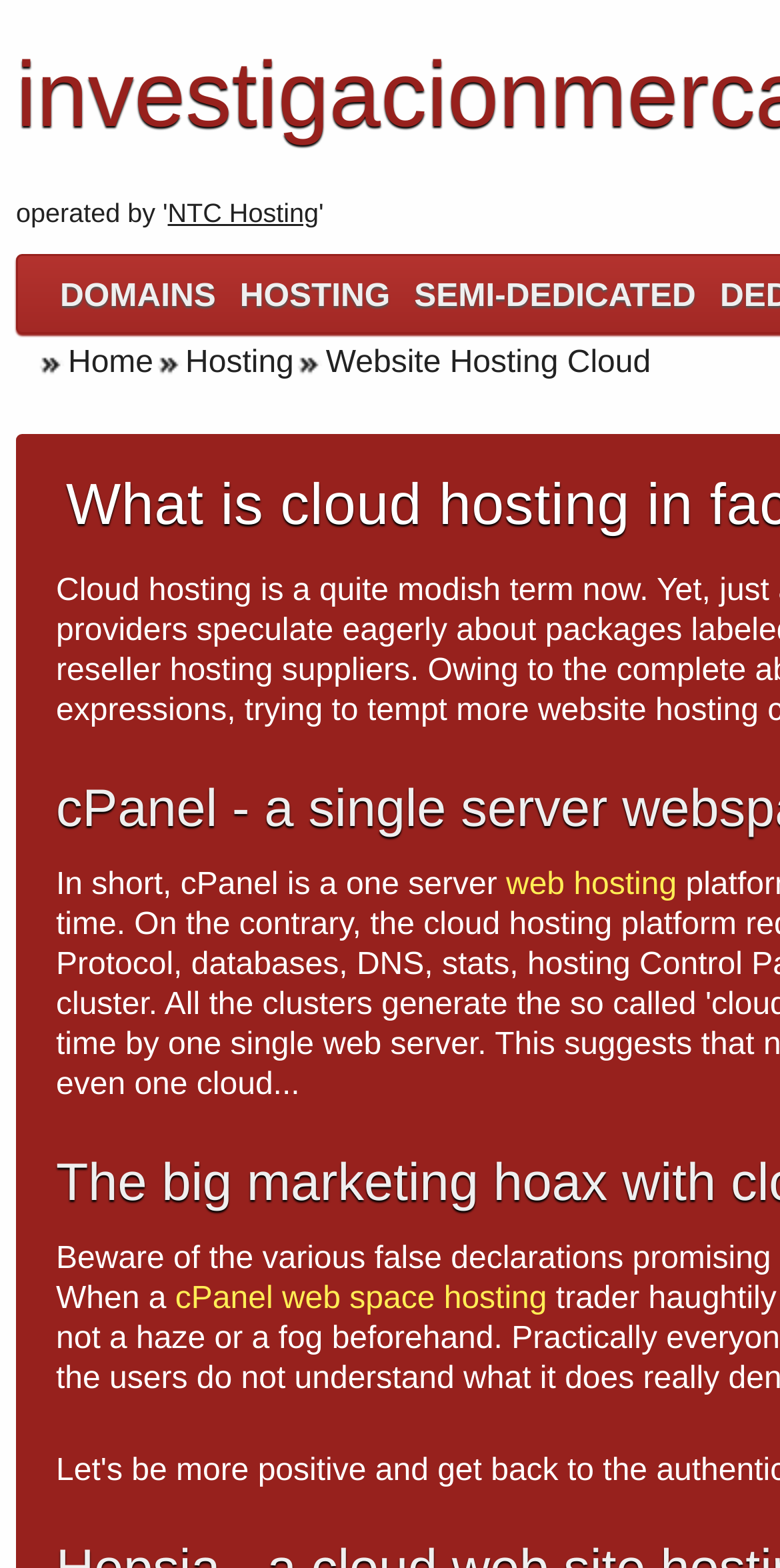Answer the question below using just one word or a short phrase: 
What is the relationship between 'web hosting' and 'cPanel'?

cPanel is a type of web hosting